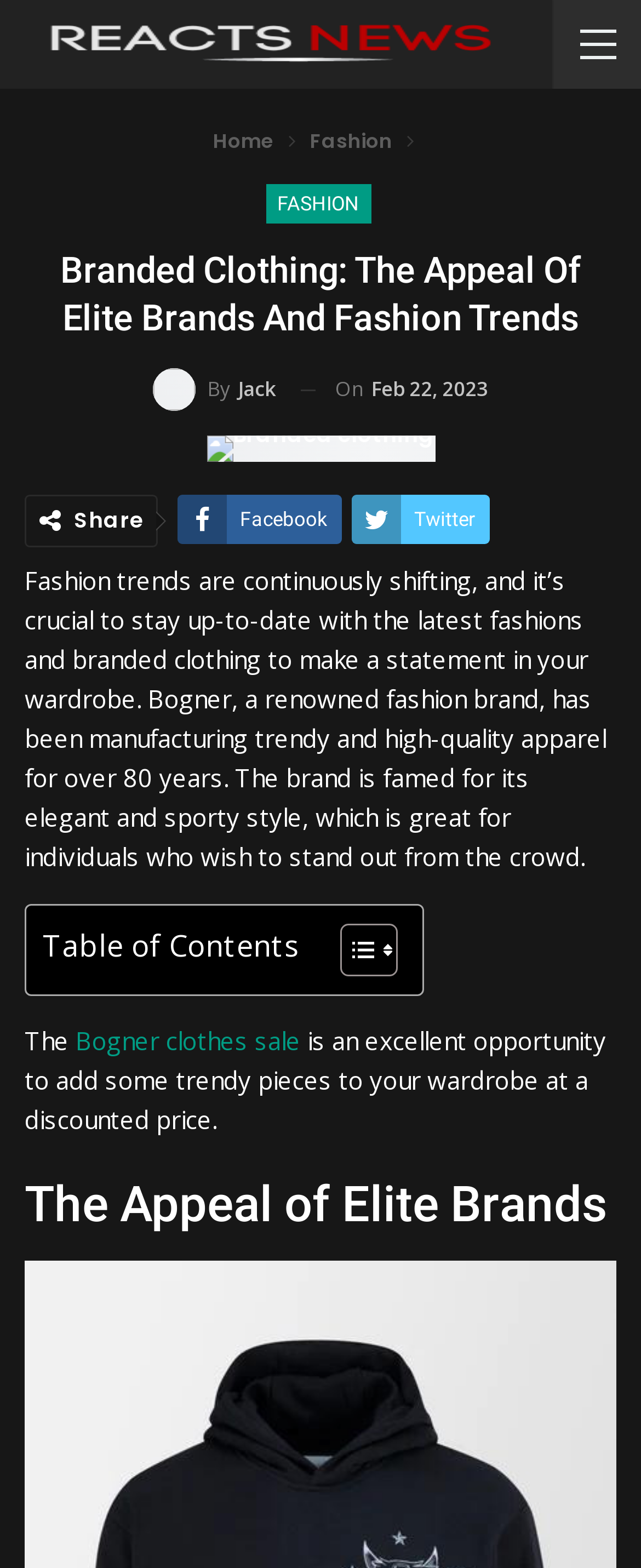Explain the webpage in detail.

The webpage is about Branded Clothing and Fashion Trends, with a focus on the appeal of elite brands. At the top, there is a navigation bar with links to "Home" and "Fashion" on the left, and a logo image "Reacts News" on the left side. Below the navigation bar, there is a large heading that reads "Branded Clothing: The Appeal Of Elite Brands And Fashion Trends". 

To the right of the heading, there is a link "FASHION" and an image "Branded clothing". Below the image, there are social media sharing links, including Facebook, Twitter, Google+, LinkedIn, ReddIt, WhatsApp, Pinterest, Email, and Print. 

The main content of the webpage starts with a paragraph of text that discusses the importance of staying up-to-date with the latest fashion trends and branded clothing. The text also mentions Bogner, a renowned fashion brand that has been manufacturing trendy and high-quality apparel for over 80 years.

Below the paragraph, there is a table of contents with a toggle button. The table of contents is not expanded by default. 

Further down, there is a section with a heading "The Appeal of Elite Brands". Above this heading, there is a sentence that reads "The Bogner clothes sale is an excellent opportunity to add some trendy pieces to your wardrobe at a discounted price."